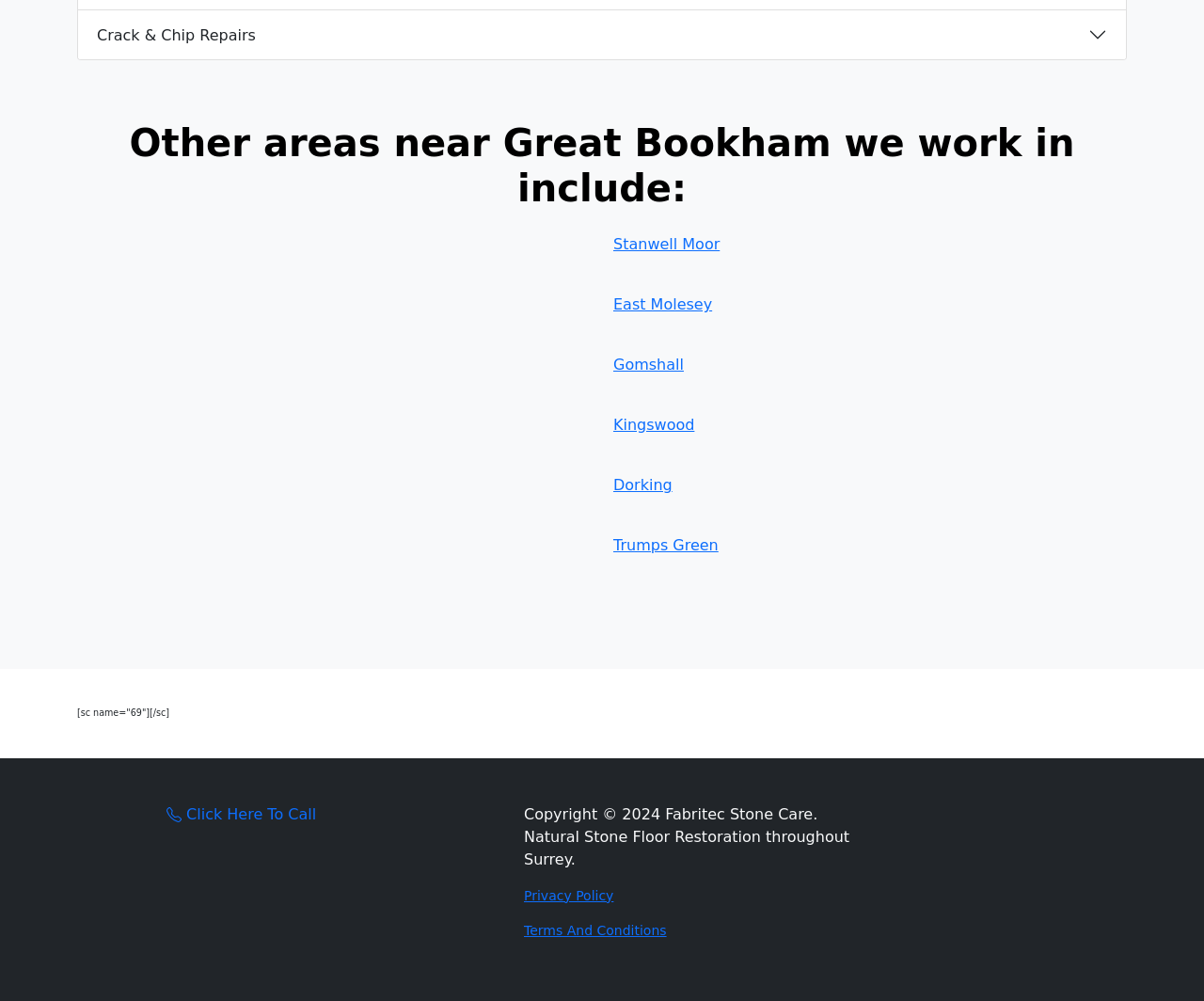Could you specify the bounding box coordinates for the clickable section to complete the following instruction: "Visit Stanwell Moor"?

[0.509, 0.233, 0.711, 0.256]